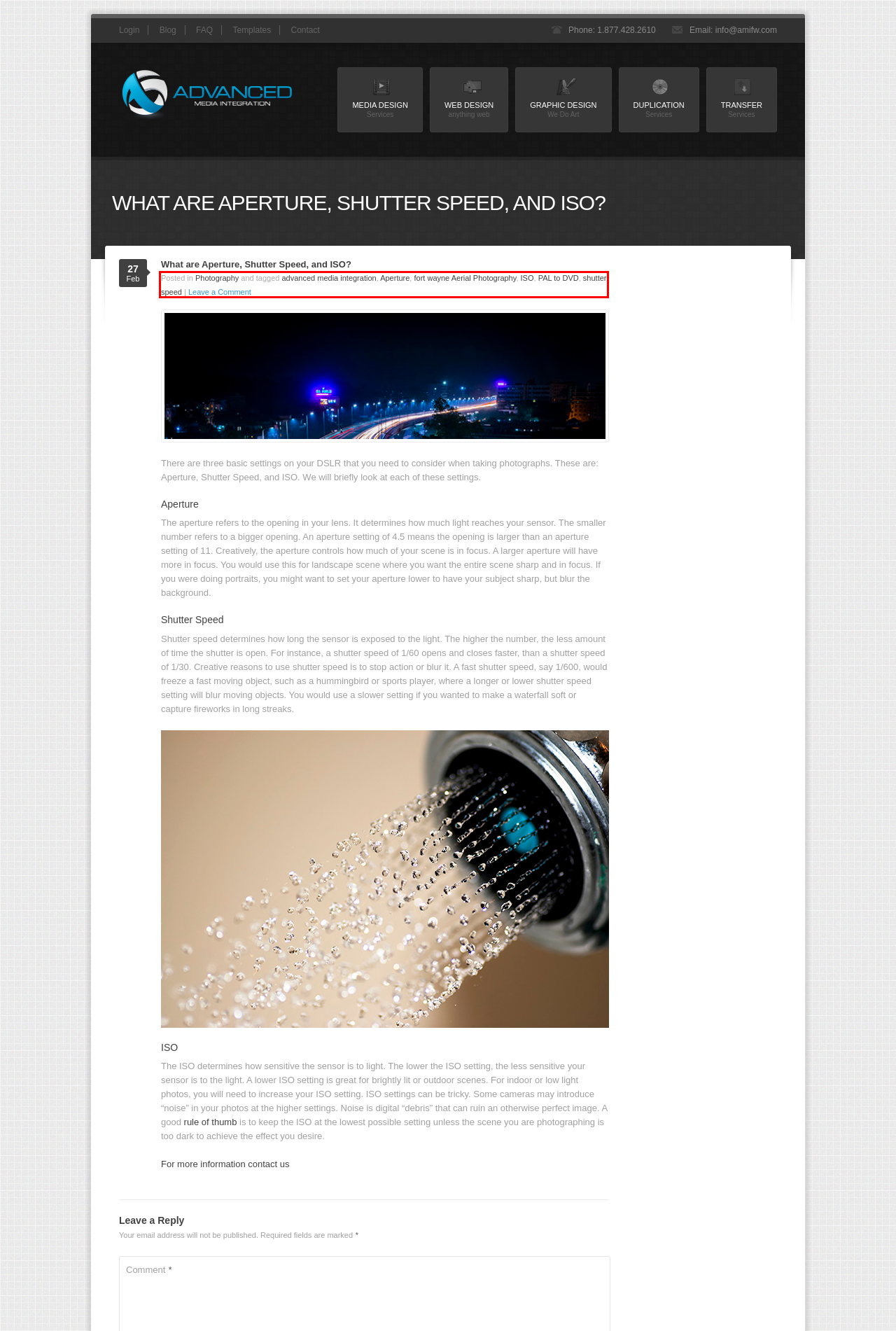A screenshot of a webpage is given, marked with a red bounding box around a UI element. Please select the most appropriate webpage description that fits the new page after clicking the highlighted element. Here are the candidates:
A. fort wayne Aerial Photography Archives - Advanced Media Integration
B. Contact - Advanced Media Integration
C. Photography Archives - Advanced Media Integration
D. PAL to DVD Archives - Advanced Media Integration
E. shutter speed Archives - Advanced Media Integration
F. advanced media integration Archives - Advanced Media Integration
G. Templates - Advanced Media Integration
H. Transfers - Advanced Media Integration

E